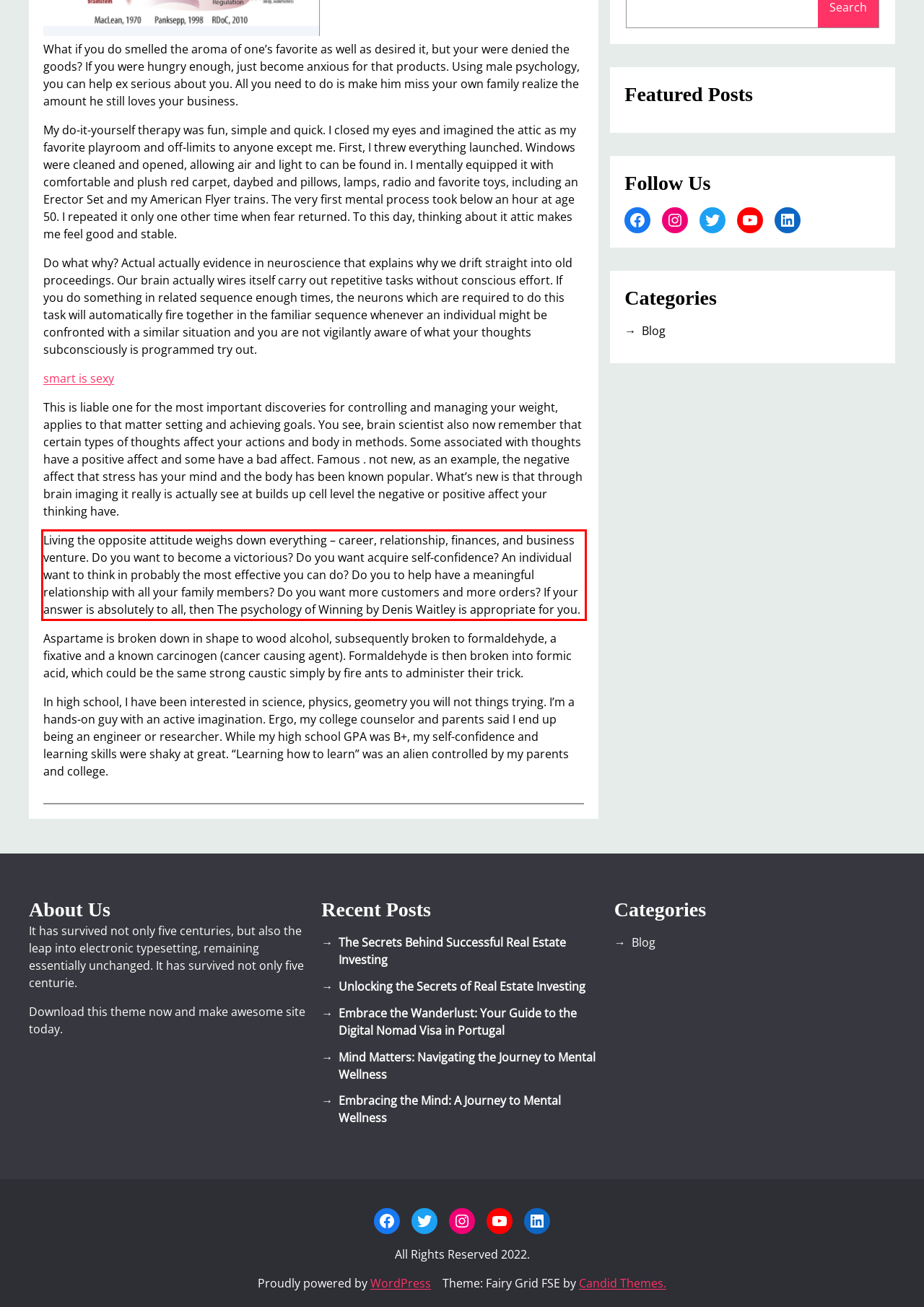Given a screenshot of a webpage with a red bounding box, extract the text content from the UI element inside the red bounding box.

Living the opposite attitude weighs down everything – career, relationship, finances, and business venture. Do you want to become a victorious? Do you want acquire self-confidence? An individual want to think in probably the most effective you can do? Do you to help have a meaningful relationship with all your family members? Do you want more customers and more orders? If your answer is absolutely to all, then The psychology of Winning by Denis Waitley is appropriate for you.